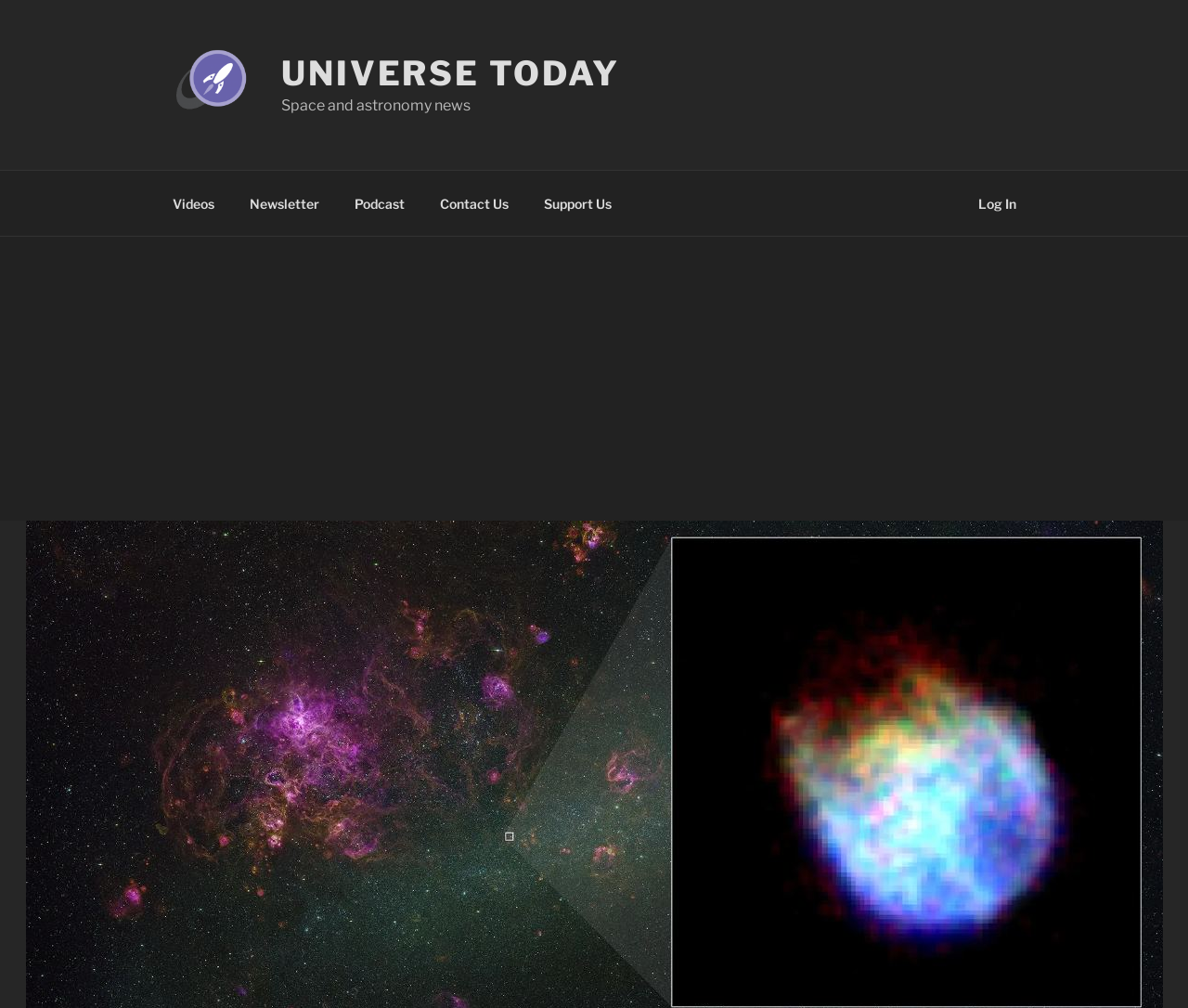Offer a thorough description of the webpage.

The webpage is about Japan's new X-ray observatory, XRISM, and its first science images. At the top left, there is a link to "Universe Today" accompanied by a small image with the same name. To the right of this link, there is a larger link with the text "UNIVERSE TODAY". Below this, there is a static text that reads "Space and astronomy news".

On the top navigation bar, there are several links, including "Videos", "Newsletter", "Podcast", "Contact Us", "Support Us", and "Log In", arranged from left to right. 

The main content of the webpage is located below the navigation bar, where there is a large iframe that takes up most of the page, likely displaying an advertisement.